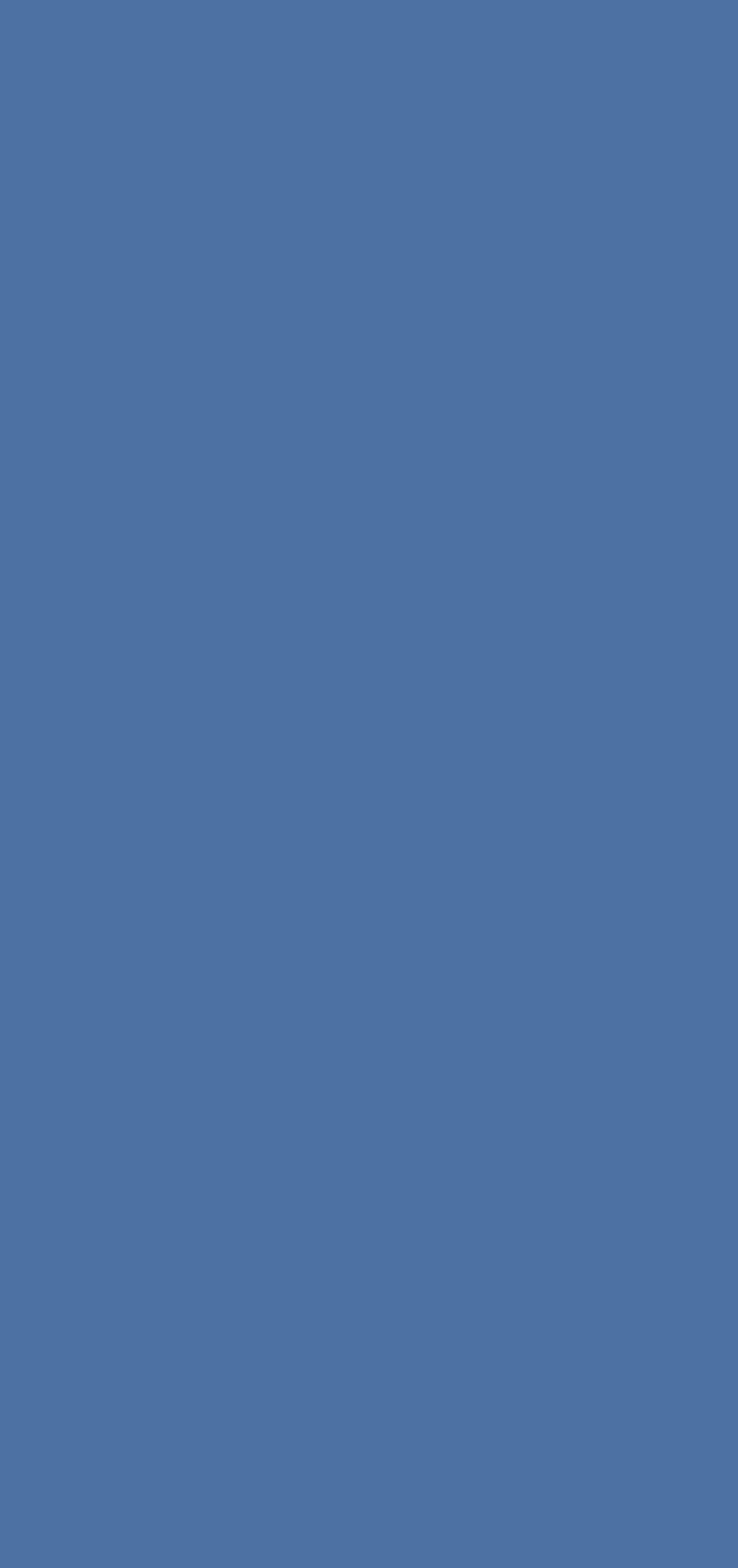Based on the provided description, "Student Enrollment - 2920", find the bounding box of the corresponding UI element in the screenshot.

[0.247, 0.629, 0.753, 0.648]